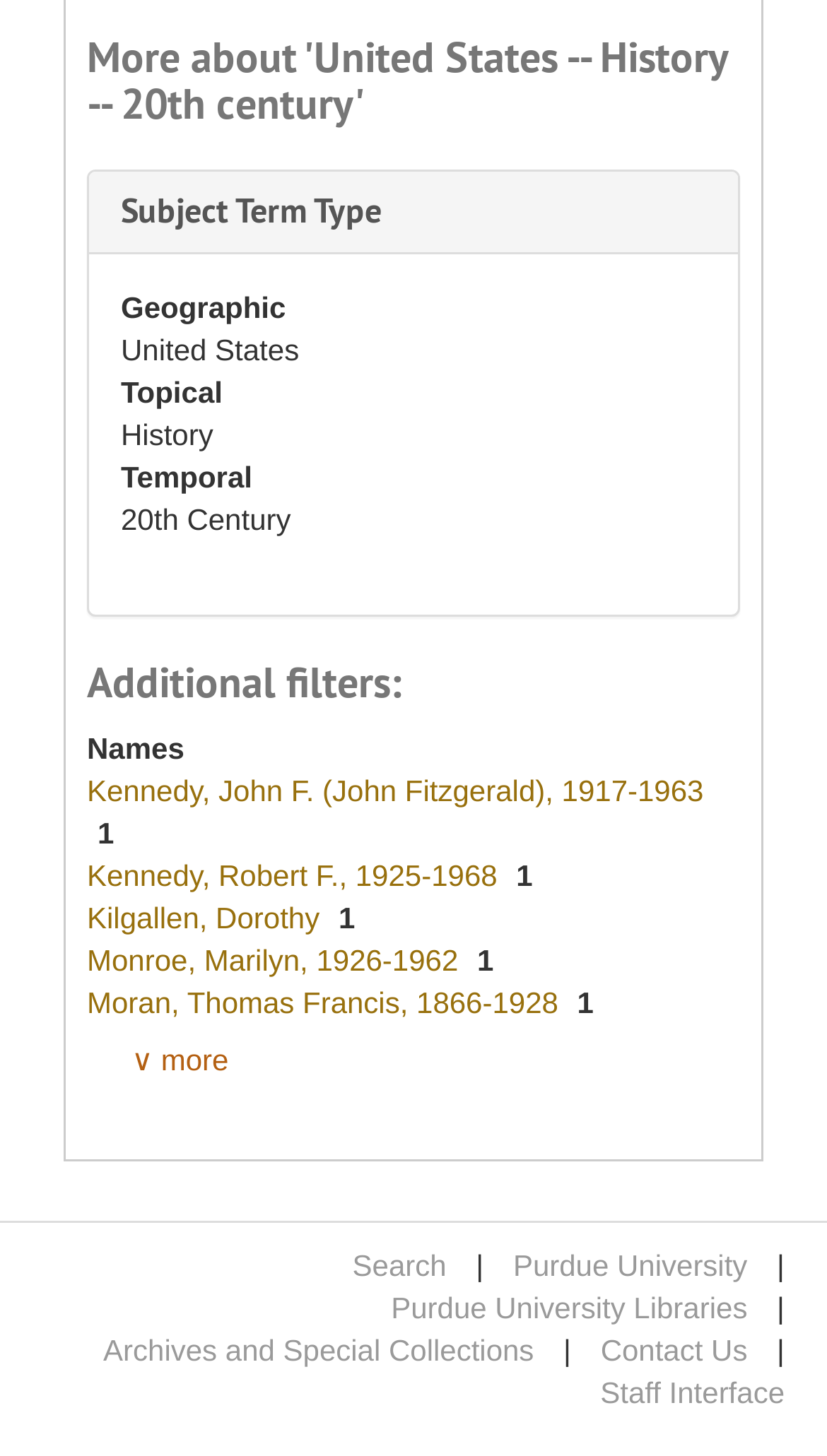What is the 20th century related to?
Using the information presented in the image, please offer a detailed response to the question.

From the description list, it can be seen that '20th century' is a detail under the term 'History', which is further categorized under 'United States'. Therefore, the 20th century is related to the history of the United States.